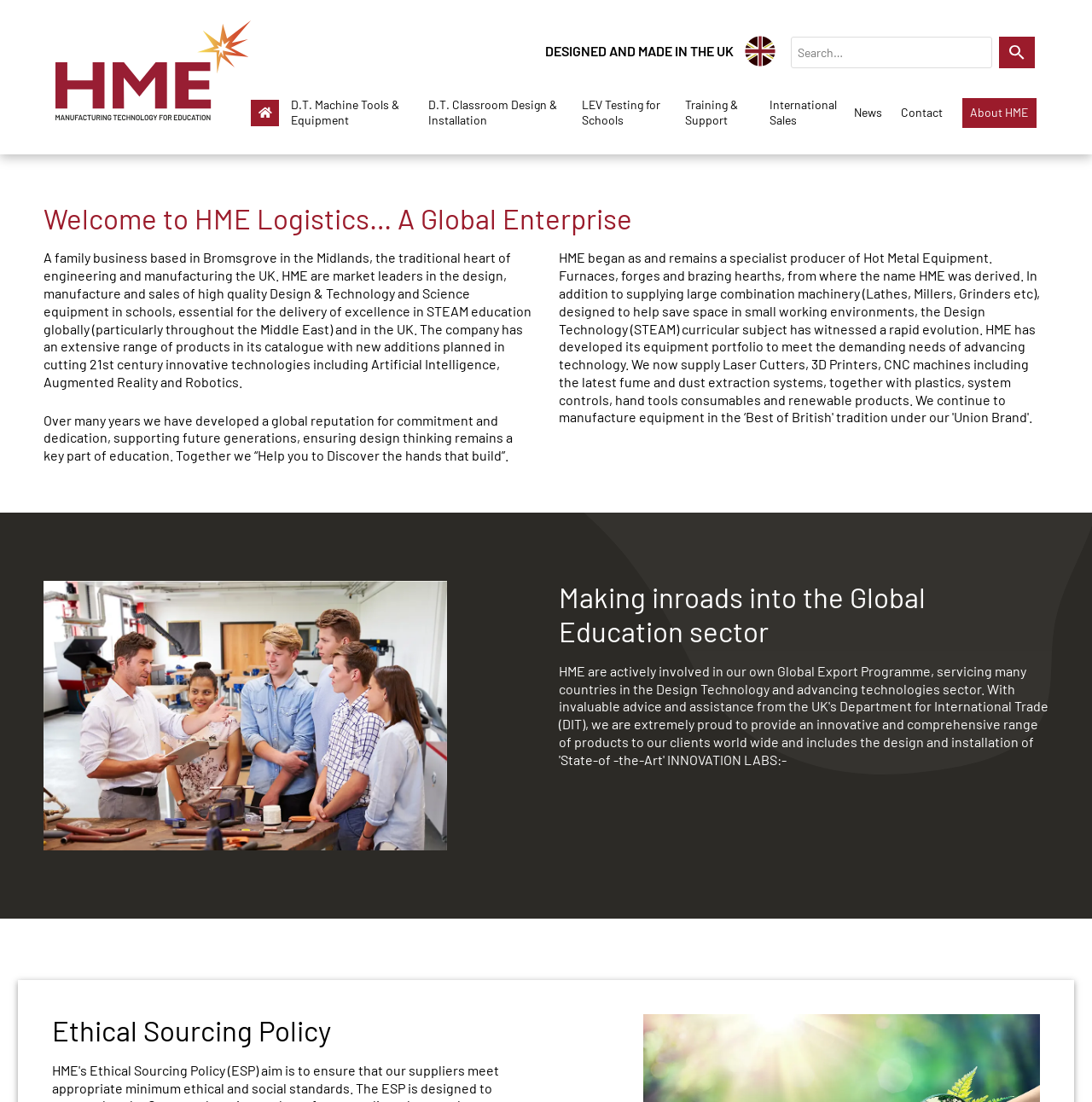Determine the bounding box coordinates of the region that needs to be clicked to achieve the task: "View the company's news".

[0.782, 0.089, 0.808, 0.116]